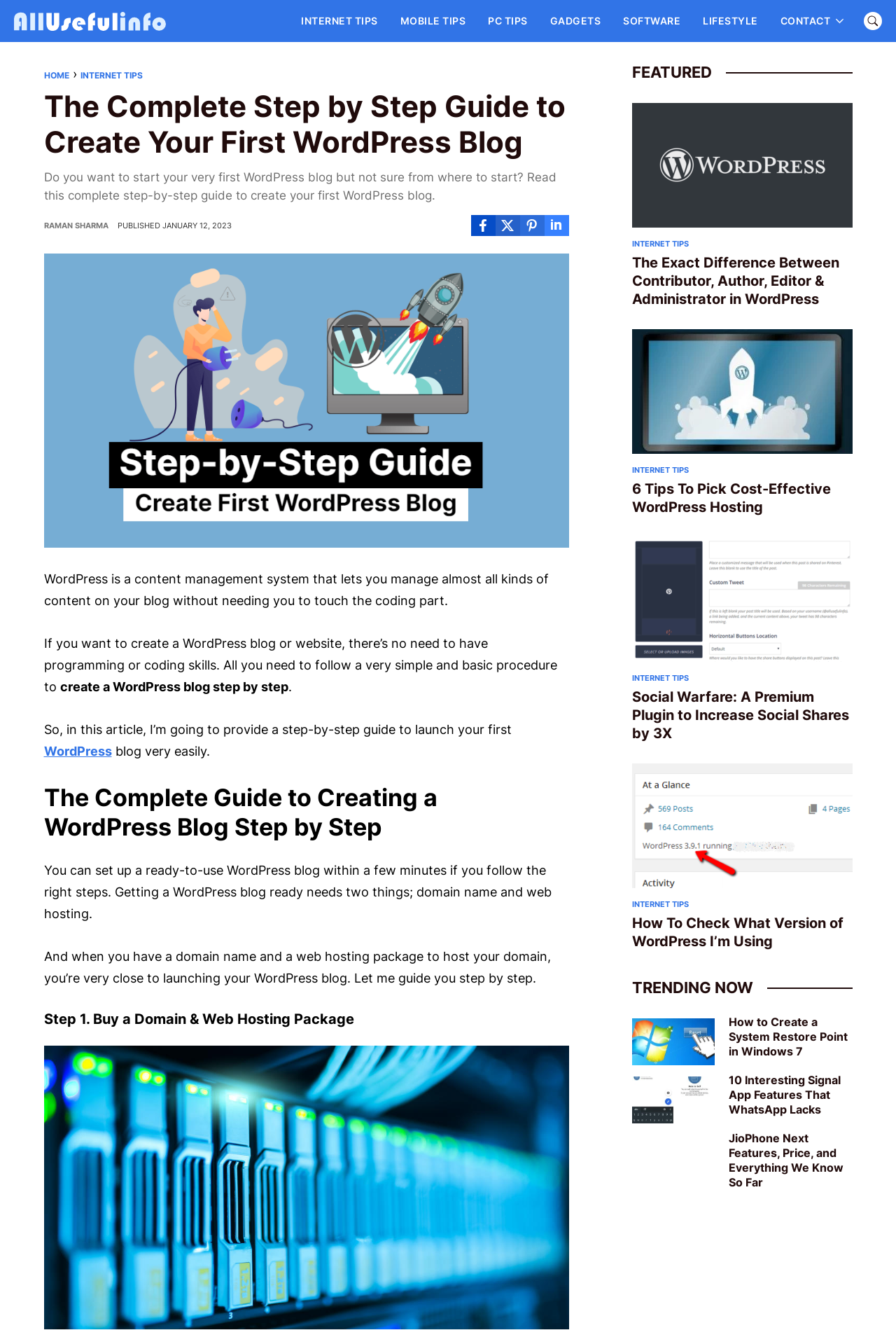Please examine the image and provide a detailed answer to the question: What is the purpose of the Social Warfare plugin?

The purpose of the Social Warfare plugin can be determined by reading the heading 'Social Warfare: A Premium Plugin to Increase Social Shares by 3X', which suggests that the plugin is used to increase social shares.